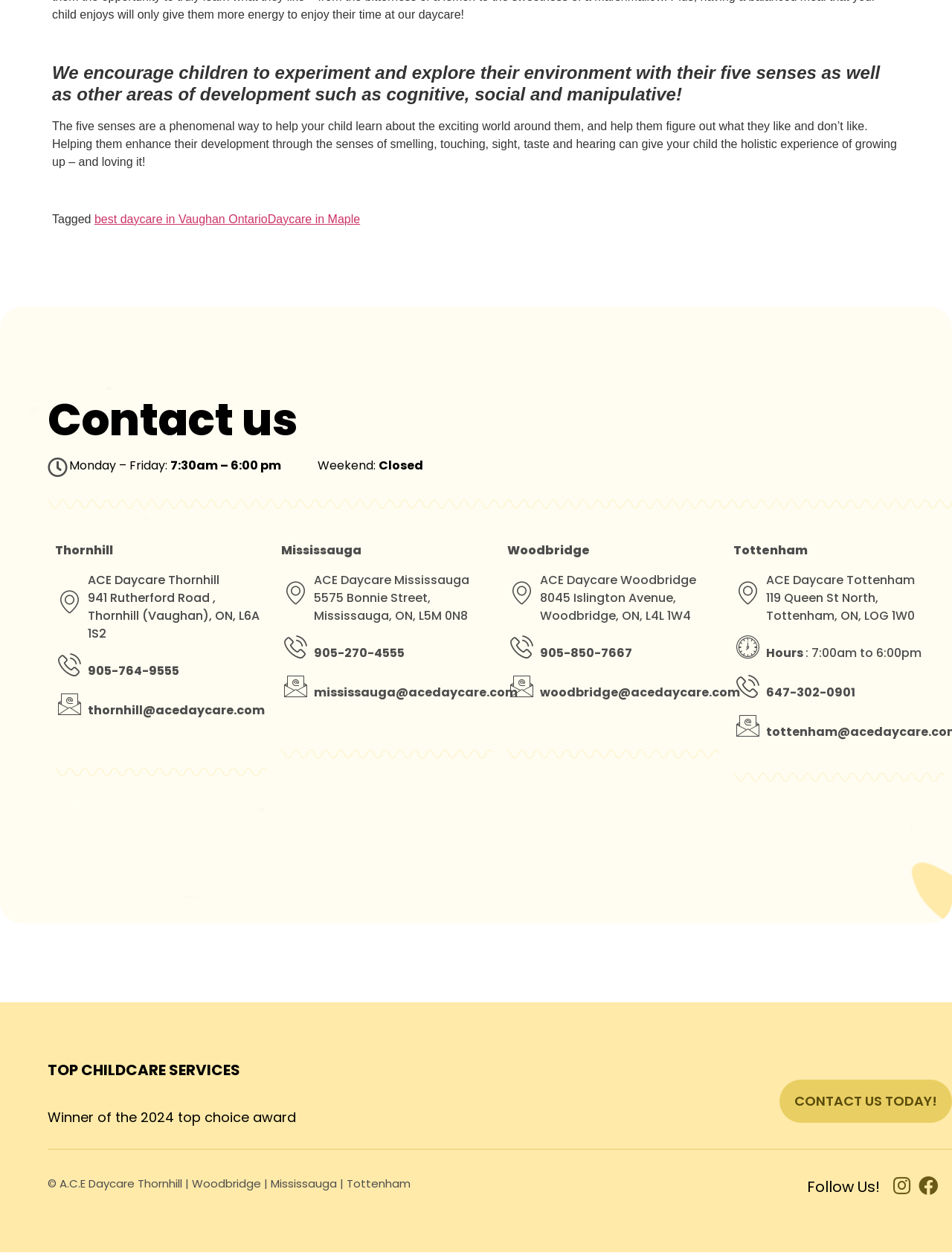What is the email address of the Thornhill location?
Examine the screenshot and reply with a single word or phrase.

thornhill@acedaycare.com